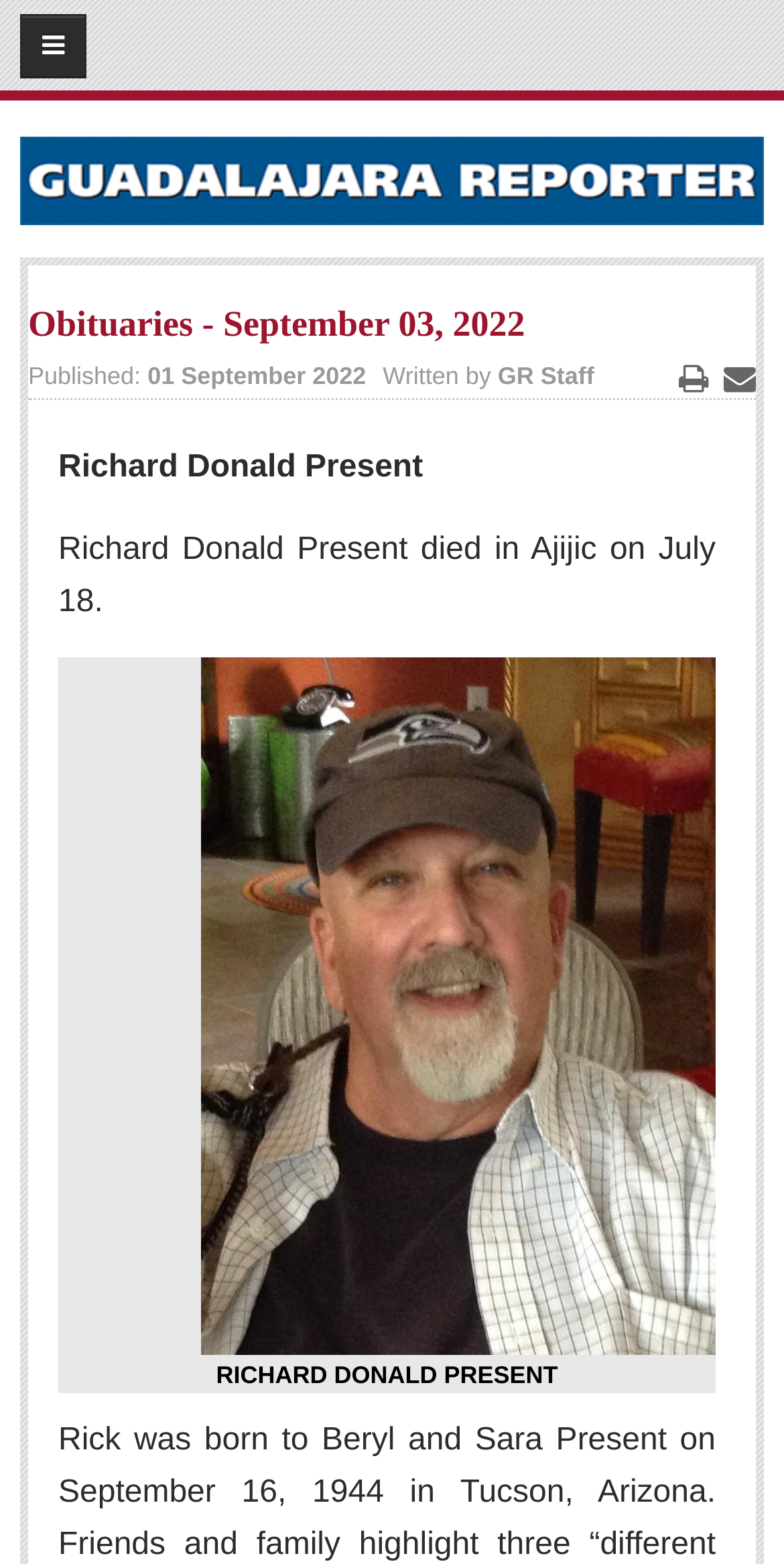Please find the bounding box for the UI component described as follows: "Advertising".

[0.051, 0.611, 0.946, 0.65]